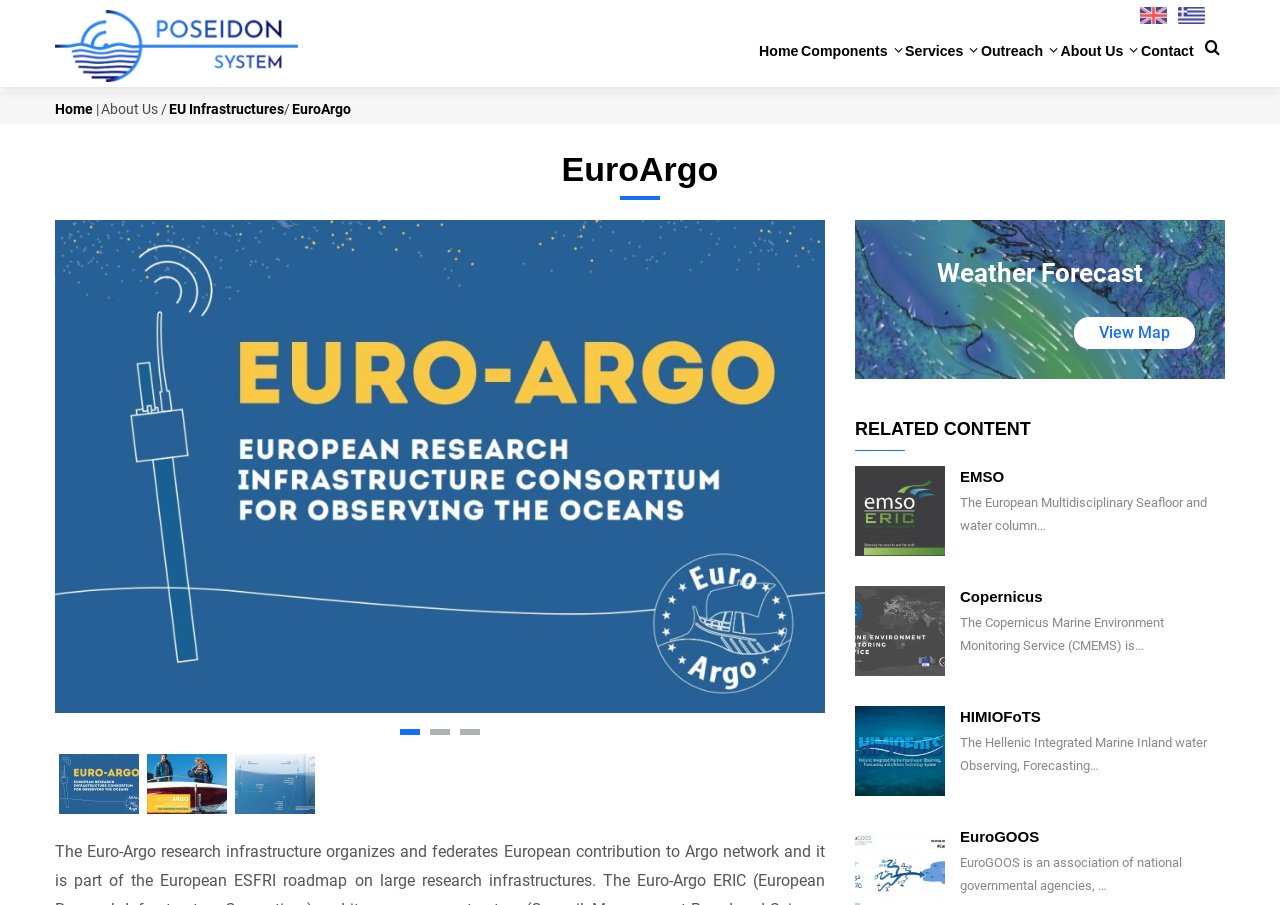Locate the bounding box coordinates of the area you need to click to fulfill this instruction: 'Click the 'Home' link'. The coordinates must be in the form of four float numbers ranging from 0 to 1: [left, top, right, bottom].

[0.043, 0.006, 0.232, 0.096]